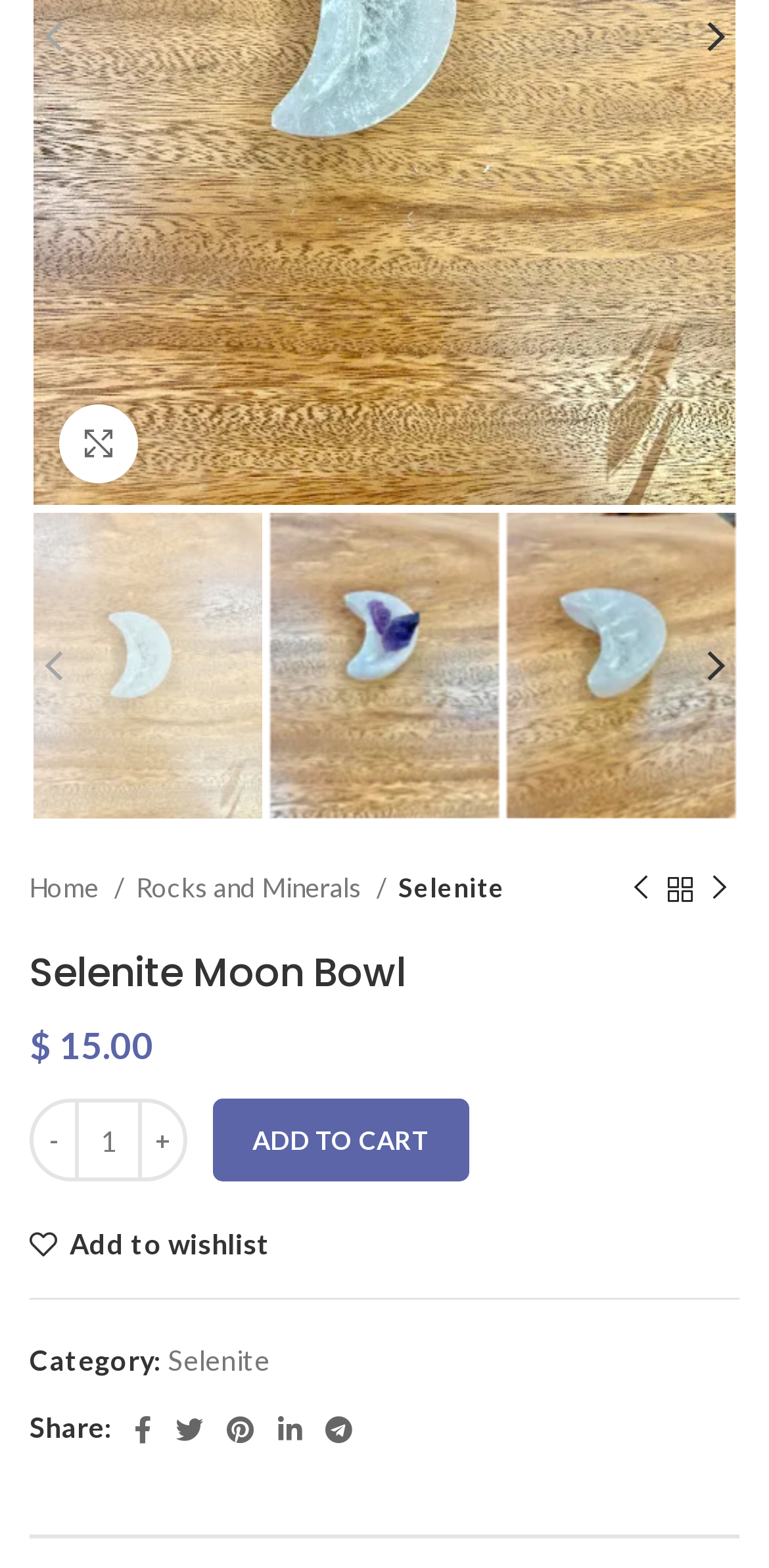Identify the bounding box for the given UI element using the description provided. Coordinates should be in the format (top-left x, top-left y, bottom-right x, bottom-right y) and must be between 0 and 1. Here is the description: parent_node: Share: aria-label="Telegram social link"

[0.408, 0.895, 0.474, 0.928]